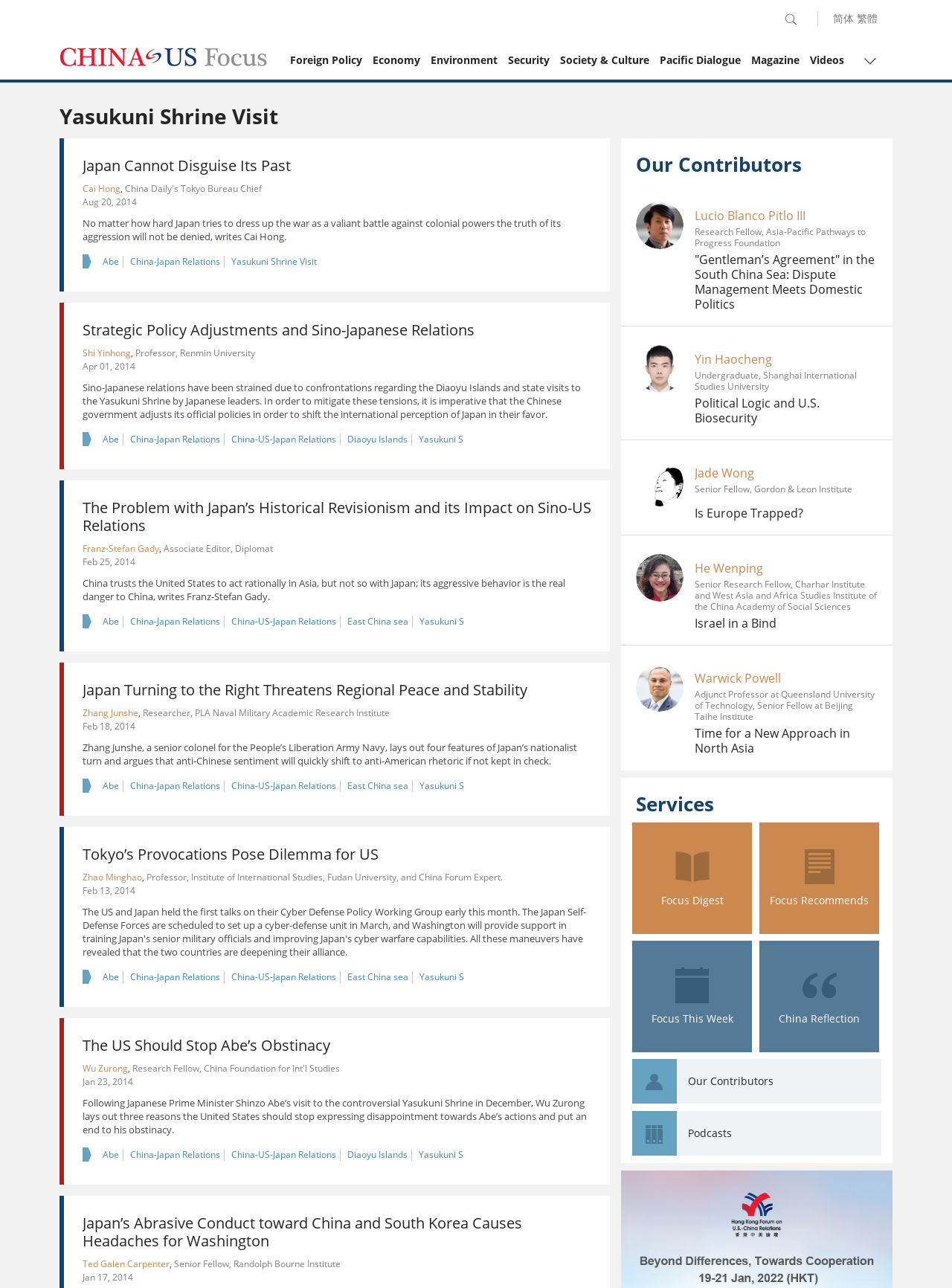What is the topic of the article 'Japan Cannot Disguise Its Past'?
Please give a detailed and thorough answer to the question, covering all relevant points.

The article 'Japan Cannot Disguise Its Past' is written by Cai Hong and its topic is related to Yasukuni Shrine Visit, which is a significant event in Japan's history.